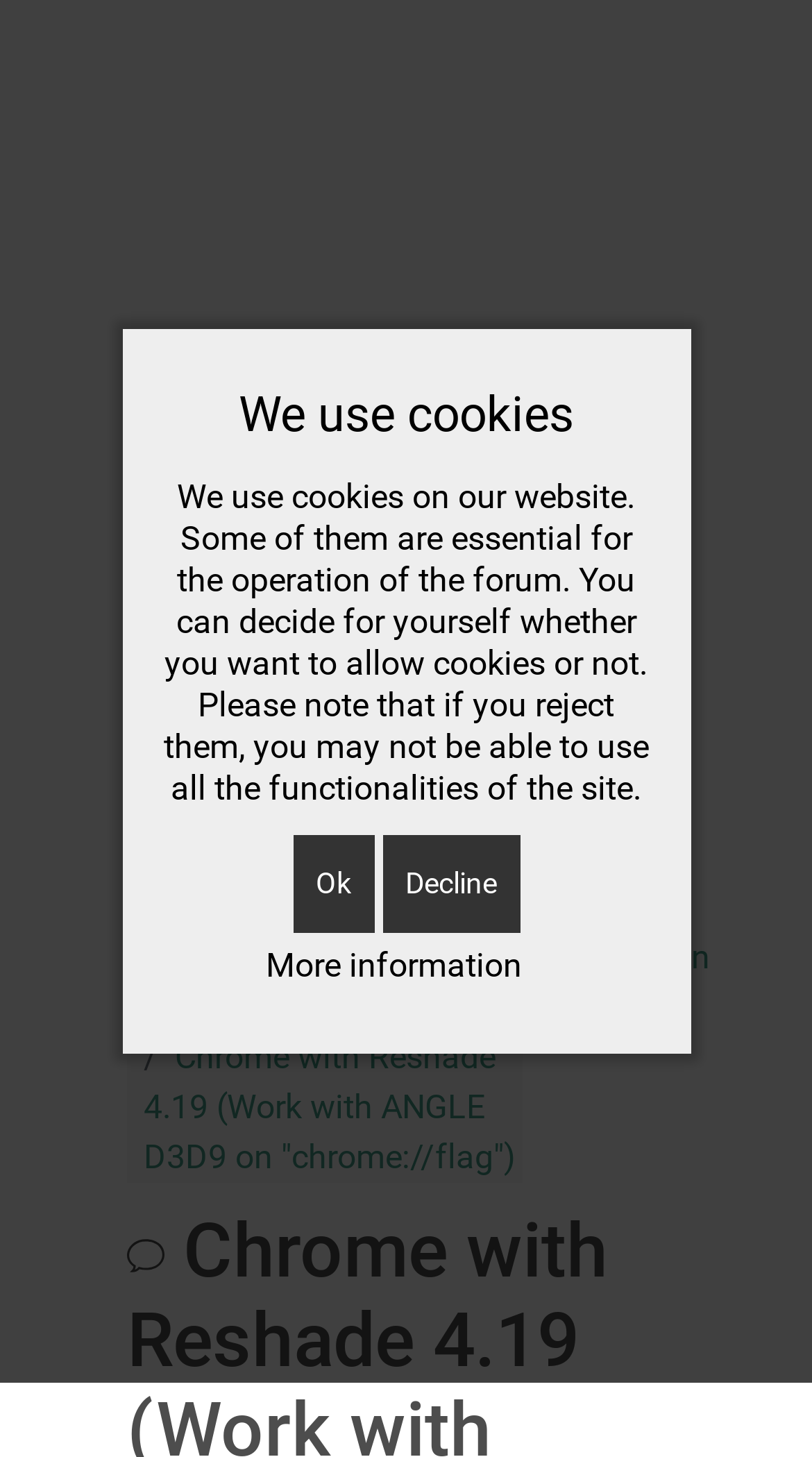Determine the bounding box coordinates of the target area to click to execute the following instruction: "View the Discussion page."

[0.215, 0.677, 0.415, 0.705]